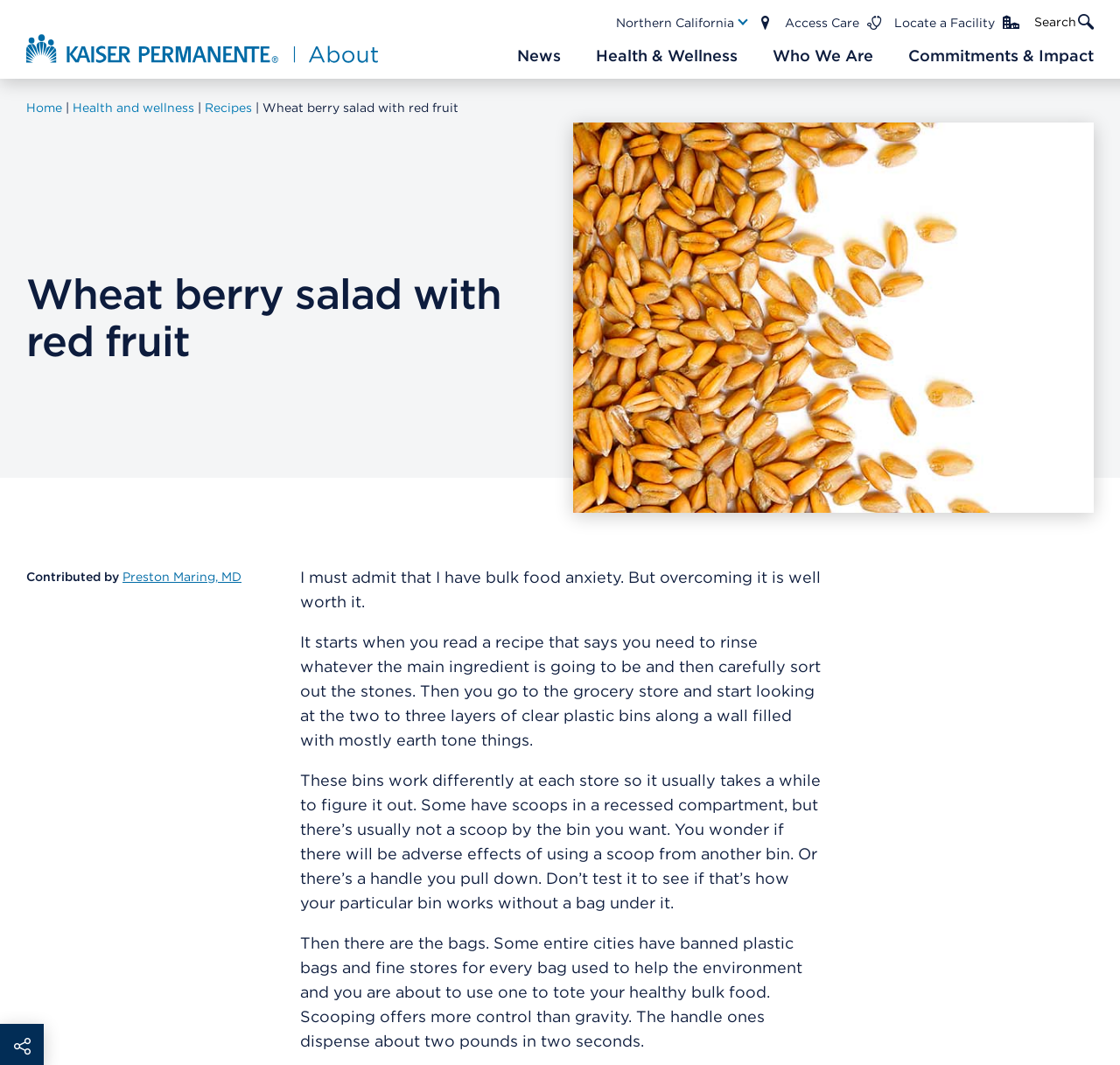Answer the question with a brief word or phrase:
What is the author's concern about using a scoop from another bin?

Adverse effects